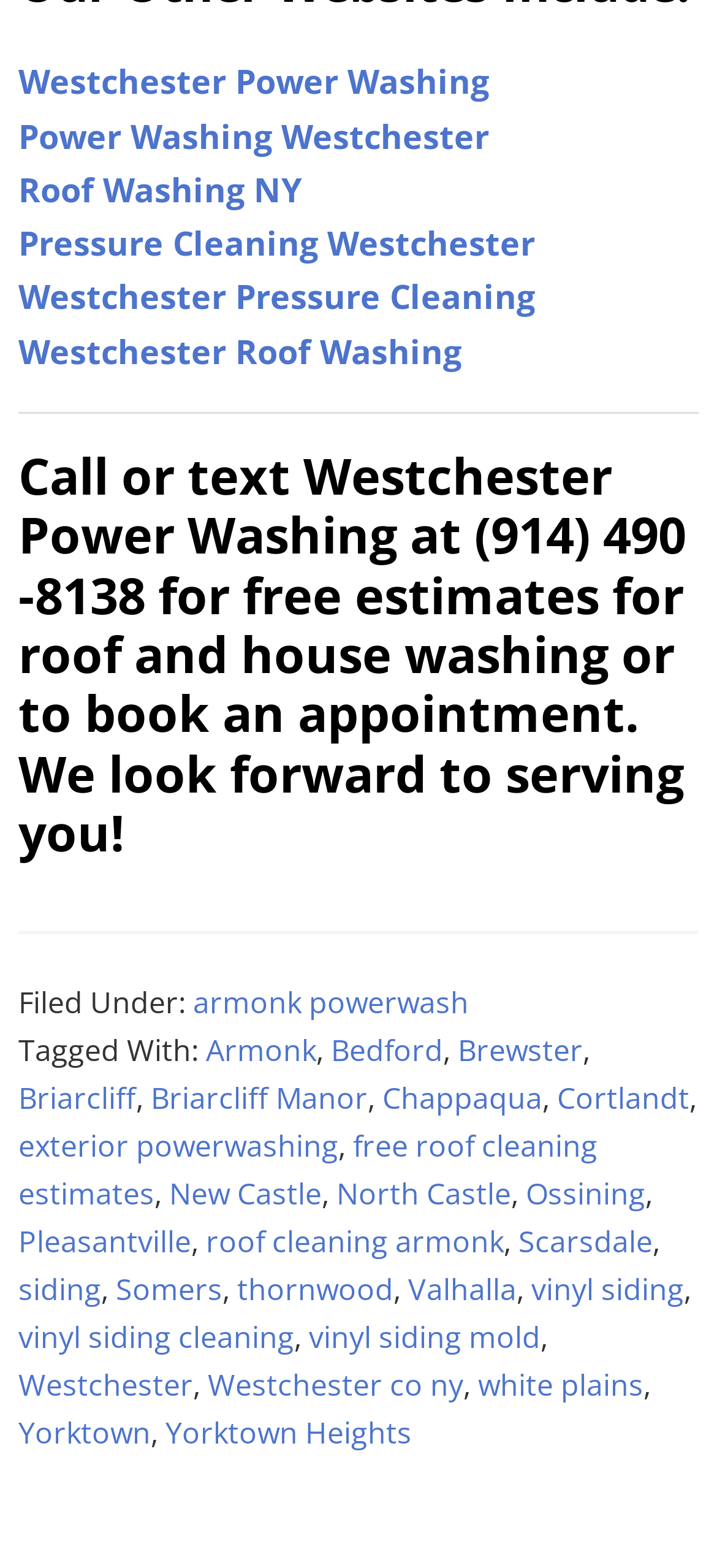How many horizontal separators are there on the webpage?
Please use the image to provide a one-word or short phrase answer.

1